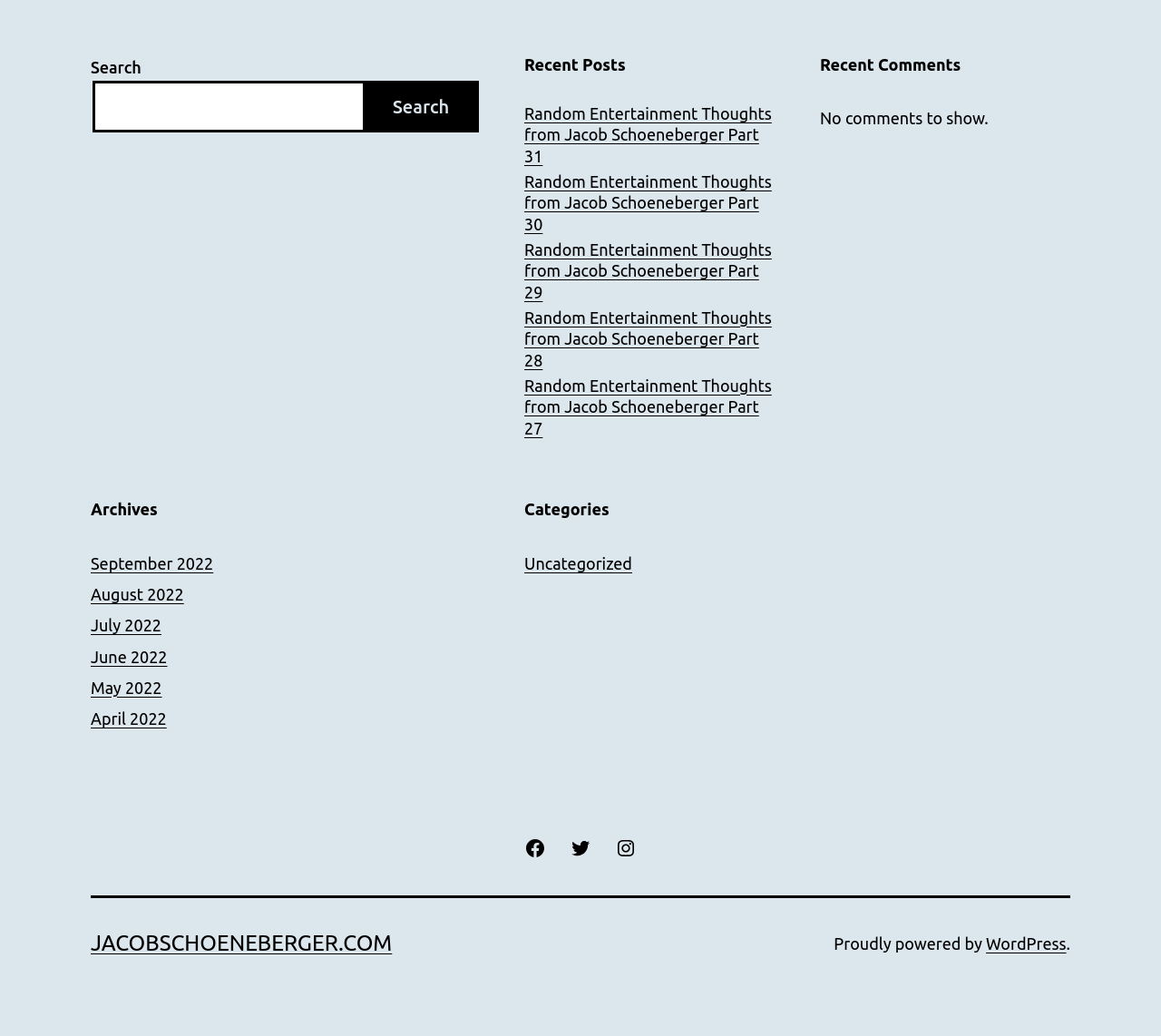Please determine the bounding box coordinates of the area that needs to be clicked to complete this task: 'View archives'. The coordinates must be four float numbers between 0 and 1, formatted as [left, top, right, bottom].

[0.078, 0.535, 0.184, 0.552]